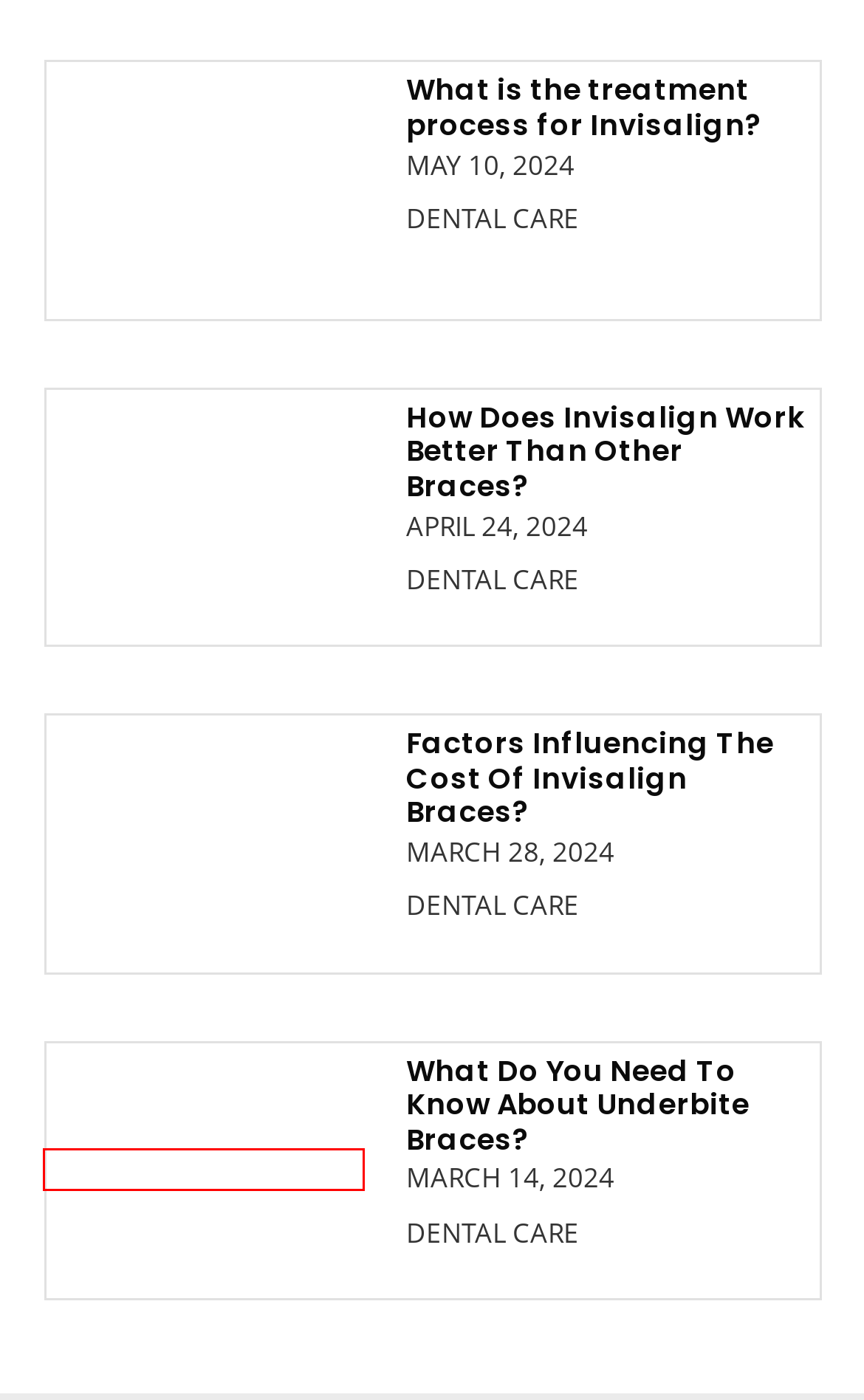You have a screenshot of a webpage with a red bounding box highlighting a UI element. Your task is to select the best webpage description that corresponds to the new webpage after clicking the element. Here are the descriptions:
A. Fitness Trainer: Boredom Busters - Health and Healthy Tips
B. sports and energy drinks Archives - Health and Healthy Tips
C. How Does Invisalign Work Better Than Other Braces?
D. Need To Know About Underbite Braces
E. Factors Influencing The invisalign braces cost
F. Eye Care – Tips For Healthy Eyes | For Healthy Eyes Tips | Health And Healthy Tips
G. Dental Care Blogs – Dental Health Tips For Adults | Health And Healthy Tips
H. What is the treatment process for Invisalign?

D